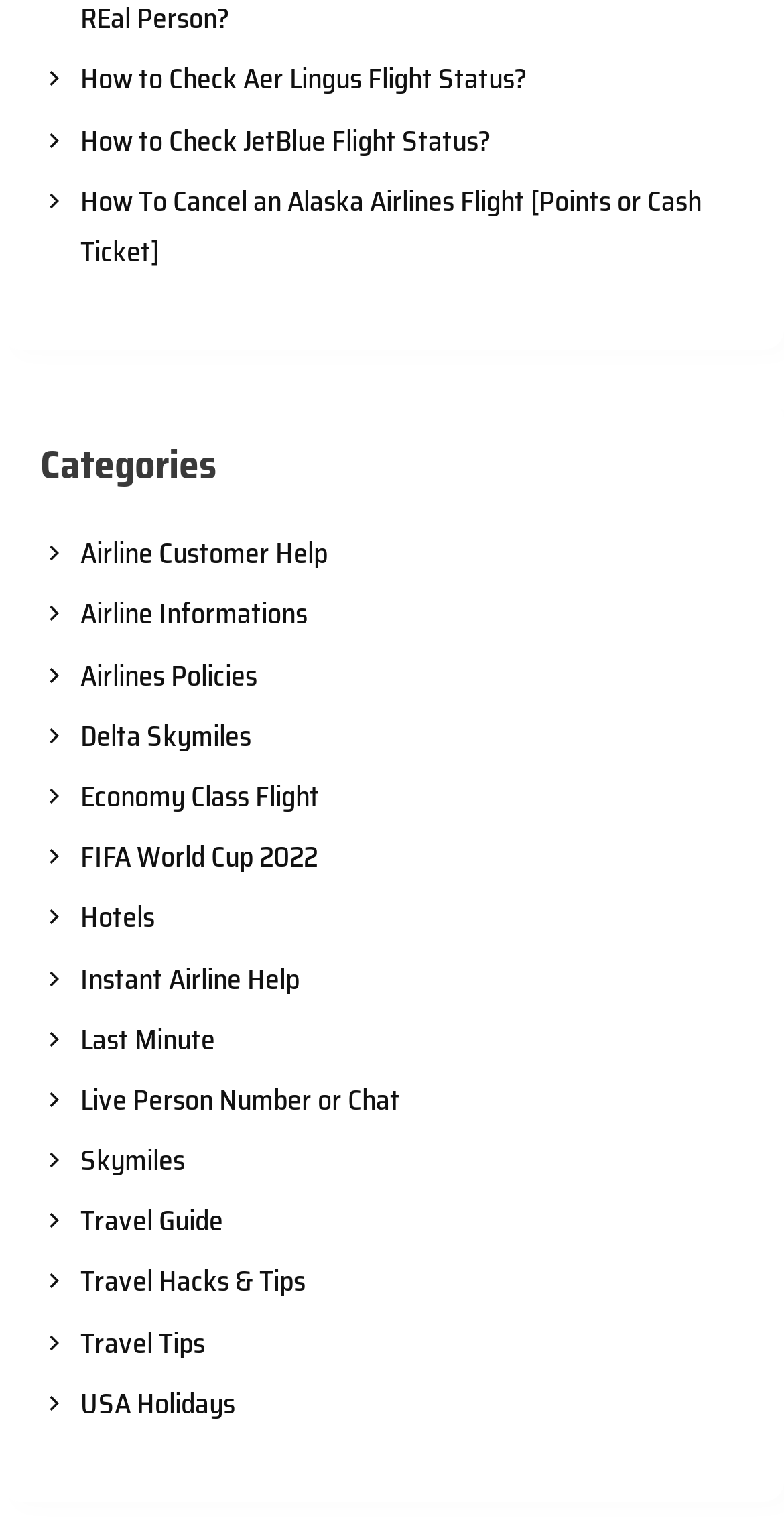What is the purpose of the link 'How to Check Aer Lingus Flight Status?'?
Provide a one-word or short-phrase answer based on the image.

To check flight status